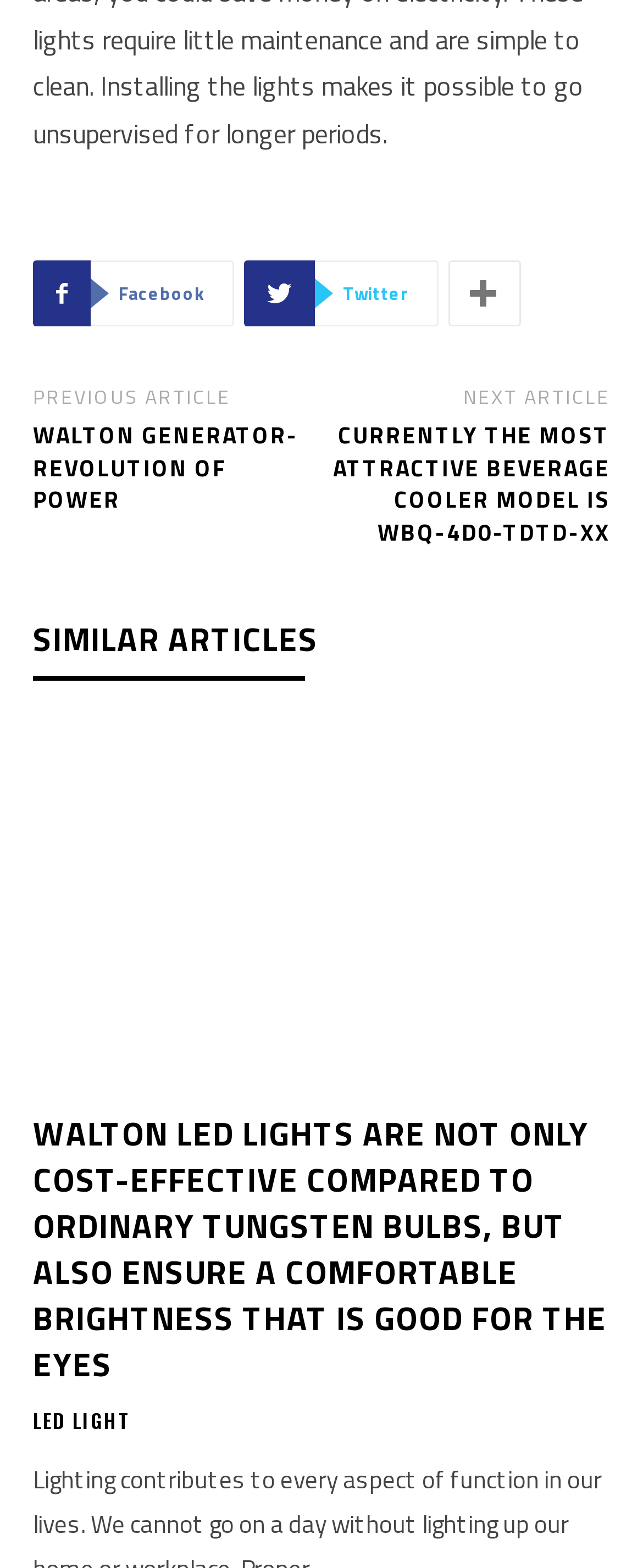How many similar articles are listed on the webpage?
Please provide a comprehensive answer based on the details in the screenshot.

There is a section on the webpage titled 'SIMILAR ARTICLES', which lists at least one similar article, indicating that there are more similar articles available.